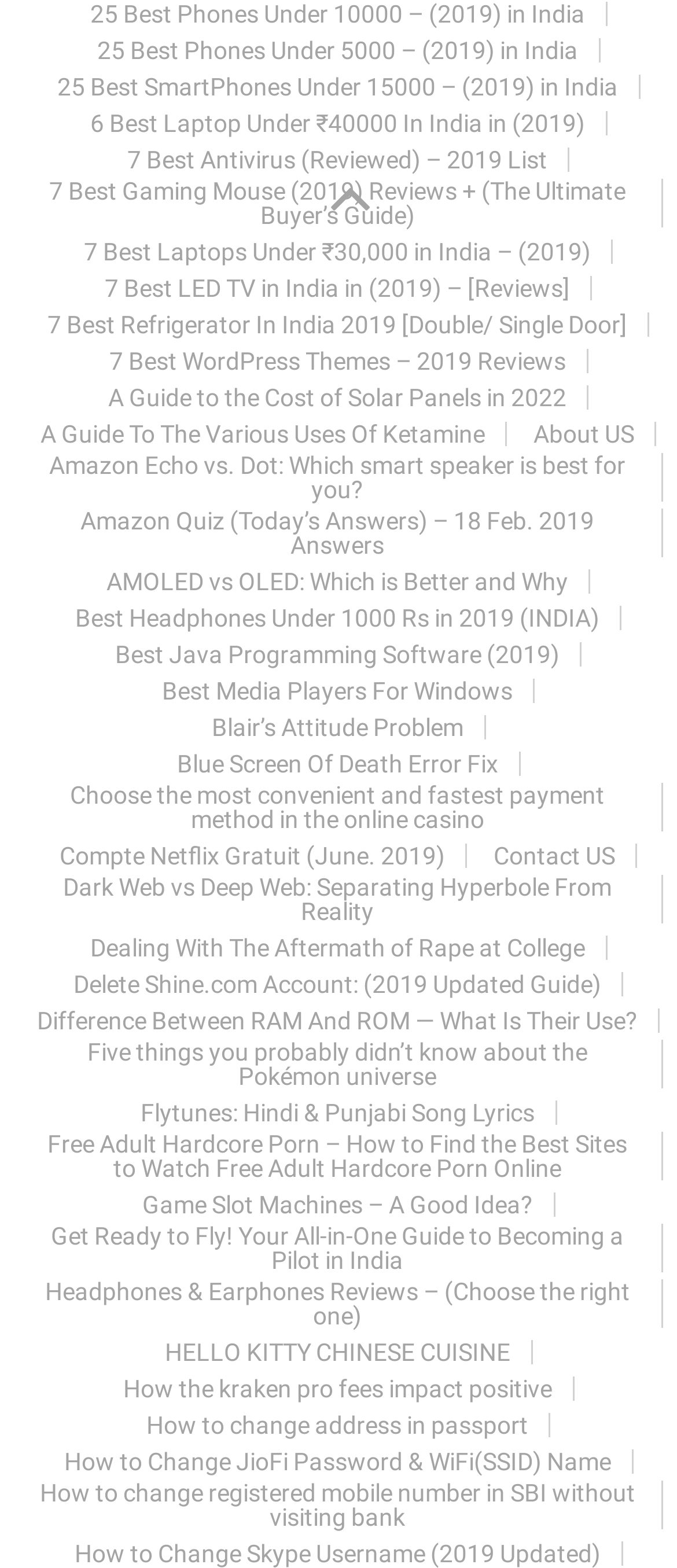What is the price range of laptops mentioned in the link '7 Best Laptops Under ₹30,000 in India – (2019)'?
Using the image as a reference, give a one-word or short phrase answer.

₹30,000